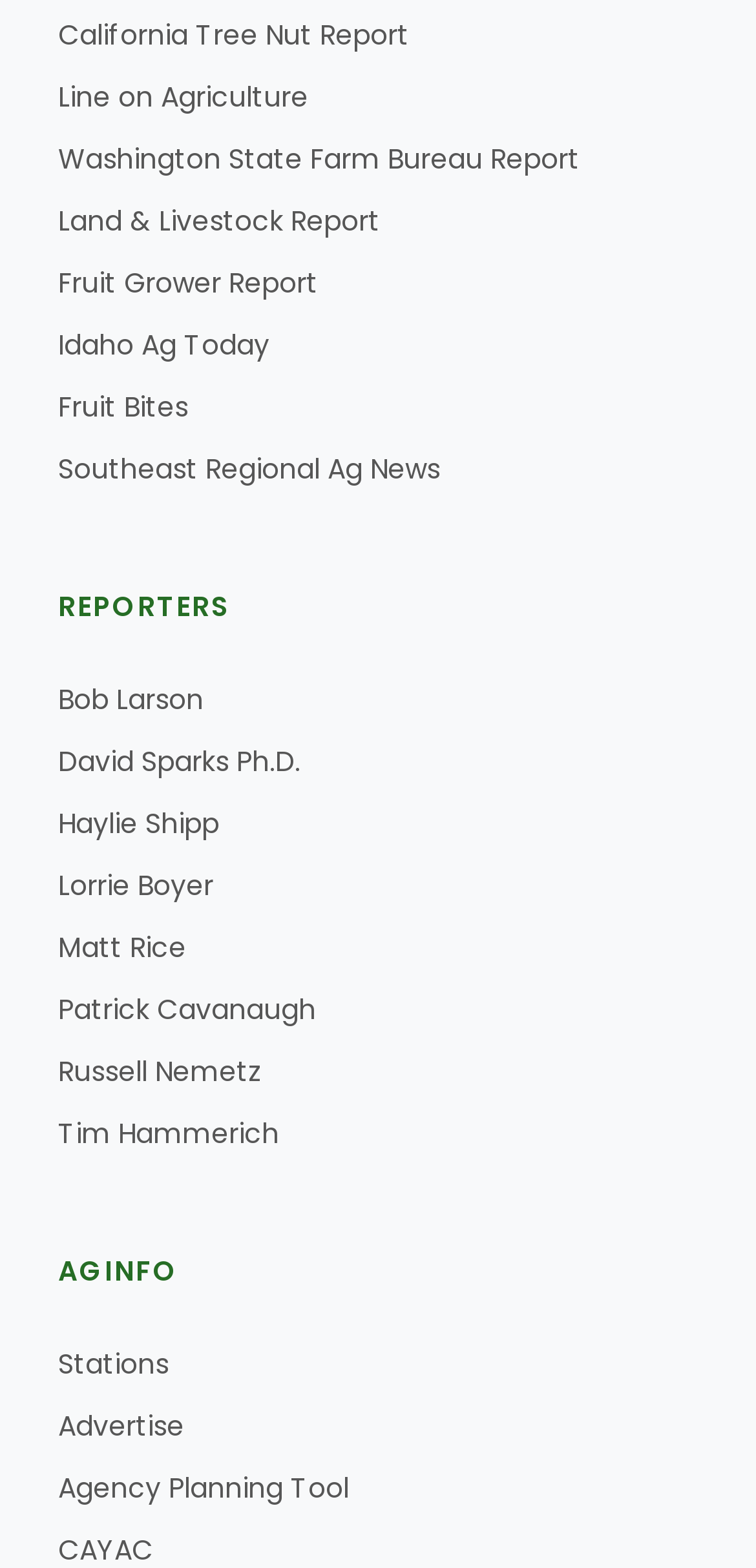What is the first report link?
Using the image, provide a detailed and thorough answer to the question.

I looked at the list of report links and found that the first one is 'California Tree Nut Report', which is located at the top of the list.